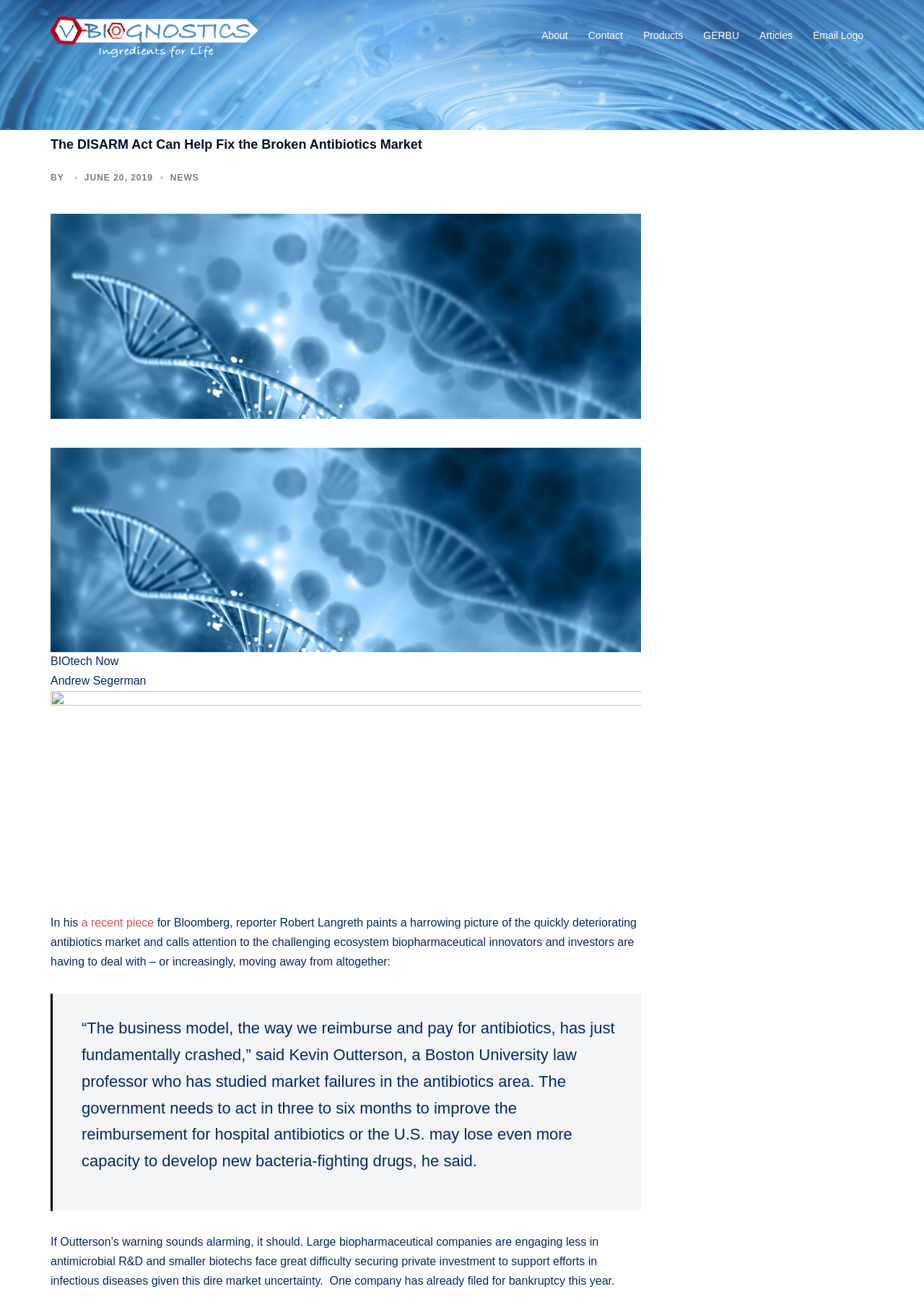Identify and provide the bounding box coordinates of the UI element described: "June 20, 2019". The coordinates should be formatted as [left, top, right, bottom], with each number being a float between 0 and 1.

[0.091, 0.133, 0.166, 0.141]